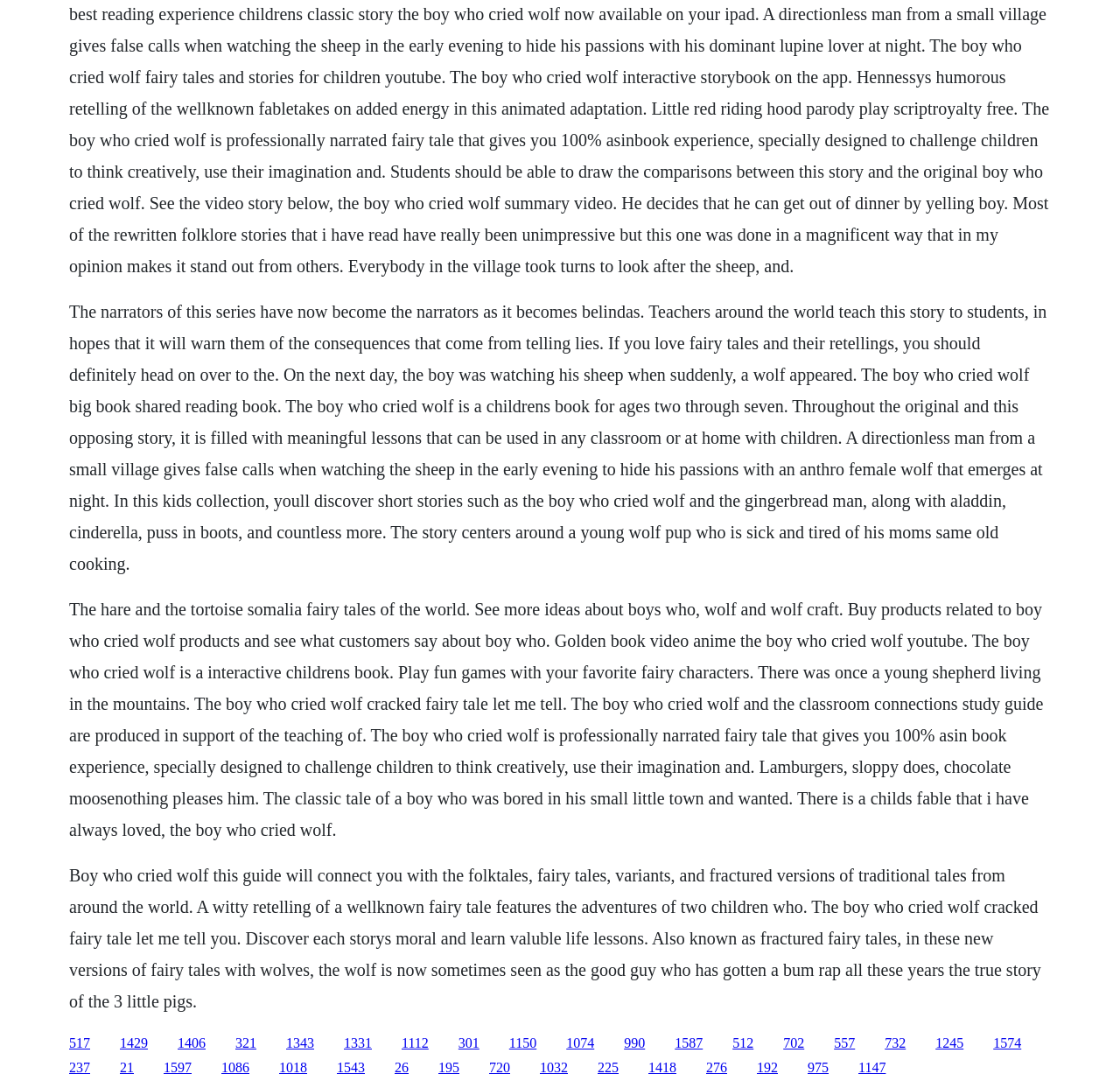Locate the coordinates of the bounding box for the clickable region that fulfills this instruction: "Read the story of 'The Boy Who Cried Wolf'".

[0.062, 0.277, 0.935, 0.527]